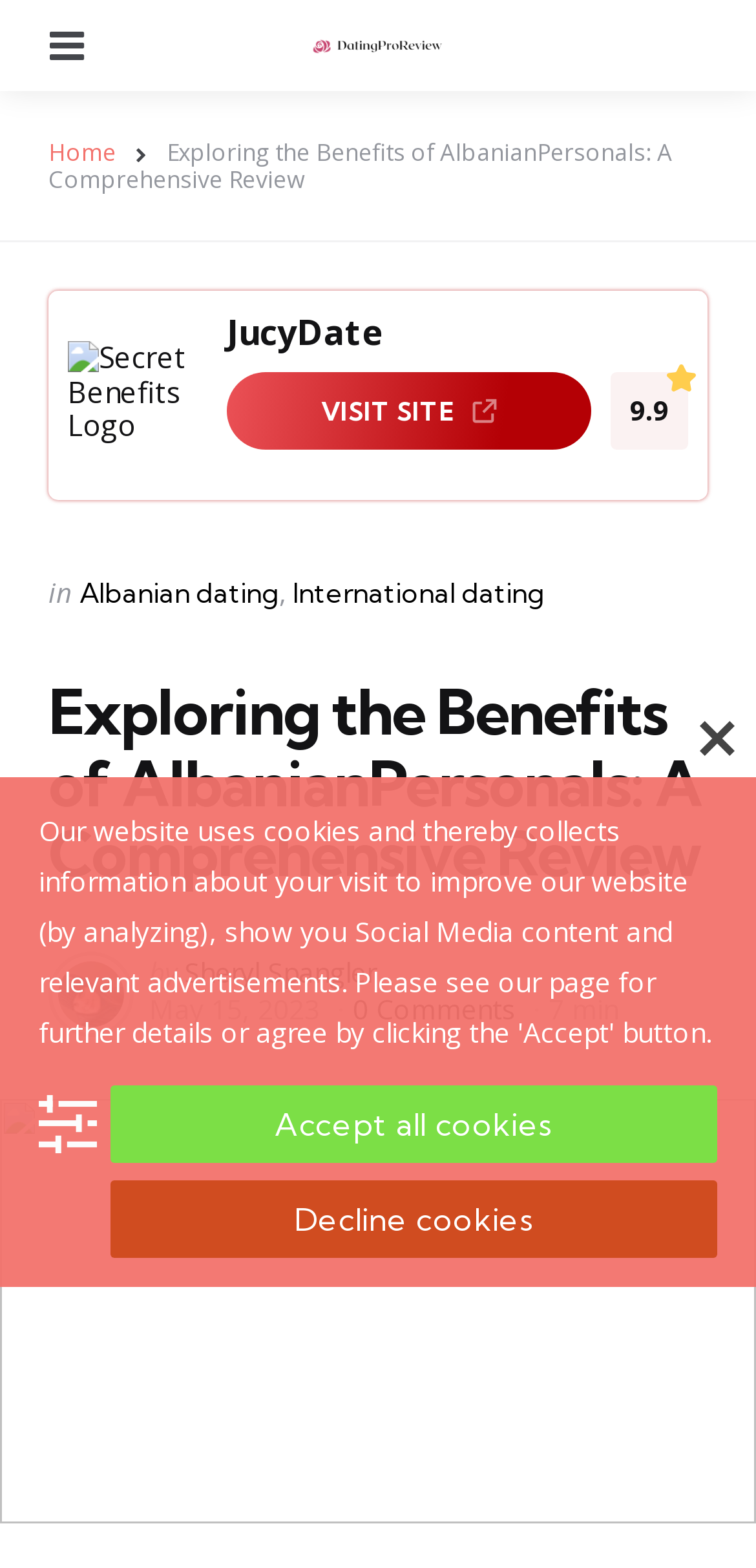Who is the author of the post?
Use the information from the screenshot to give a comprehensive response to the question.

The author of the post is mentioned as 'Sheryl Spangler' in the section 'Posted by'.